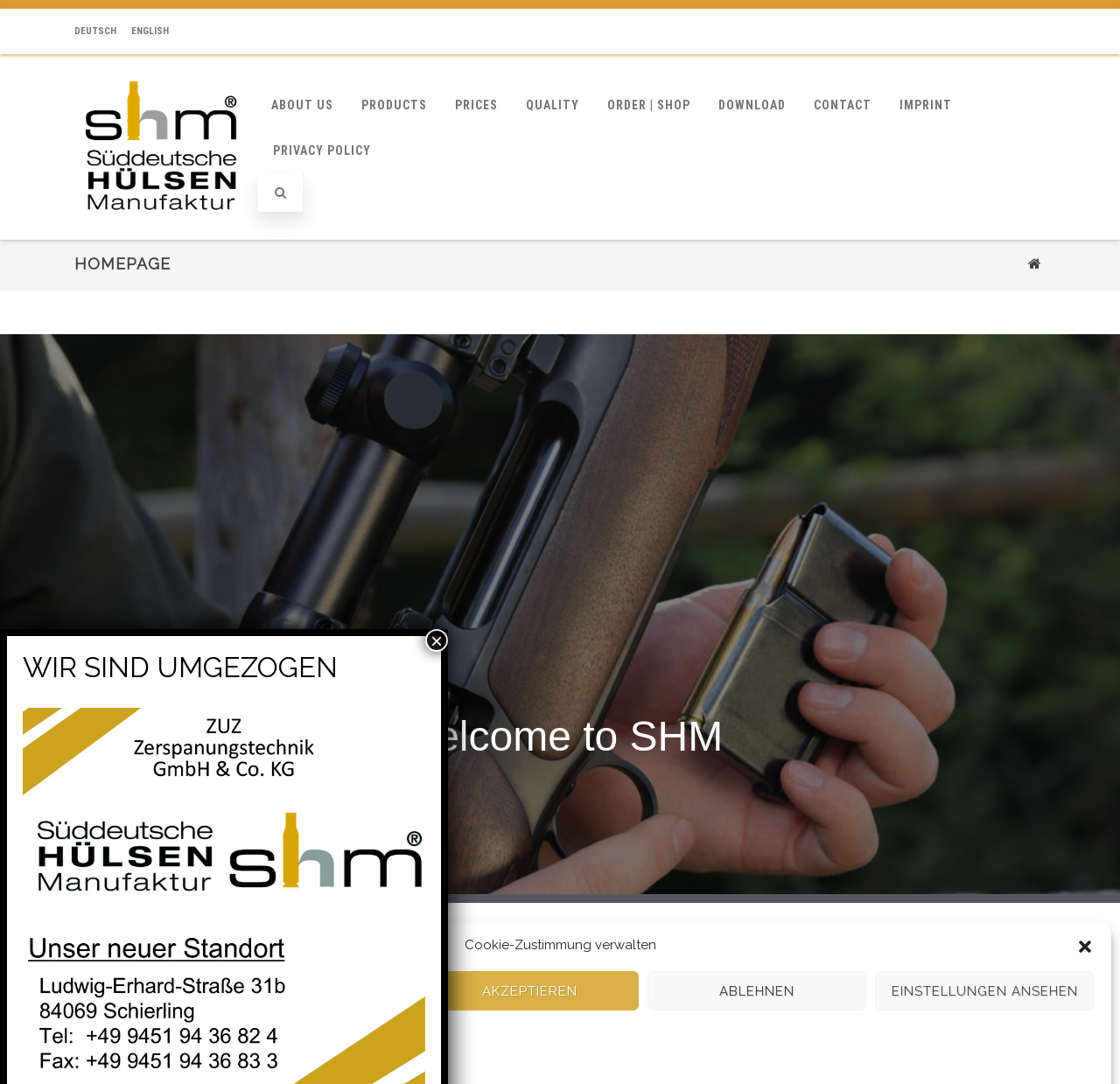Please answer the following query using a single word or phrase: 
What is the name of the company?

Hülsenmanufaktur